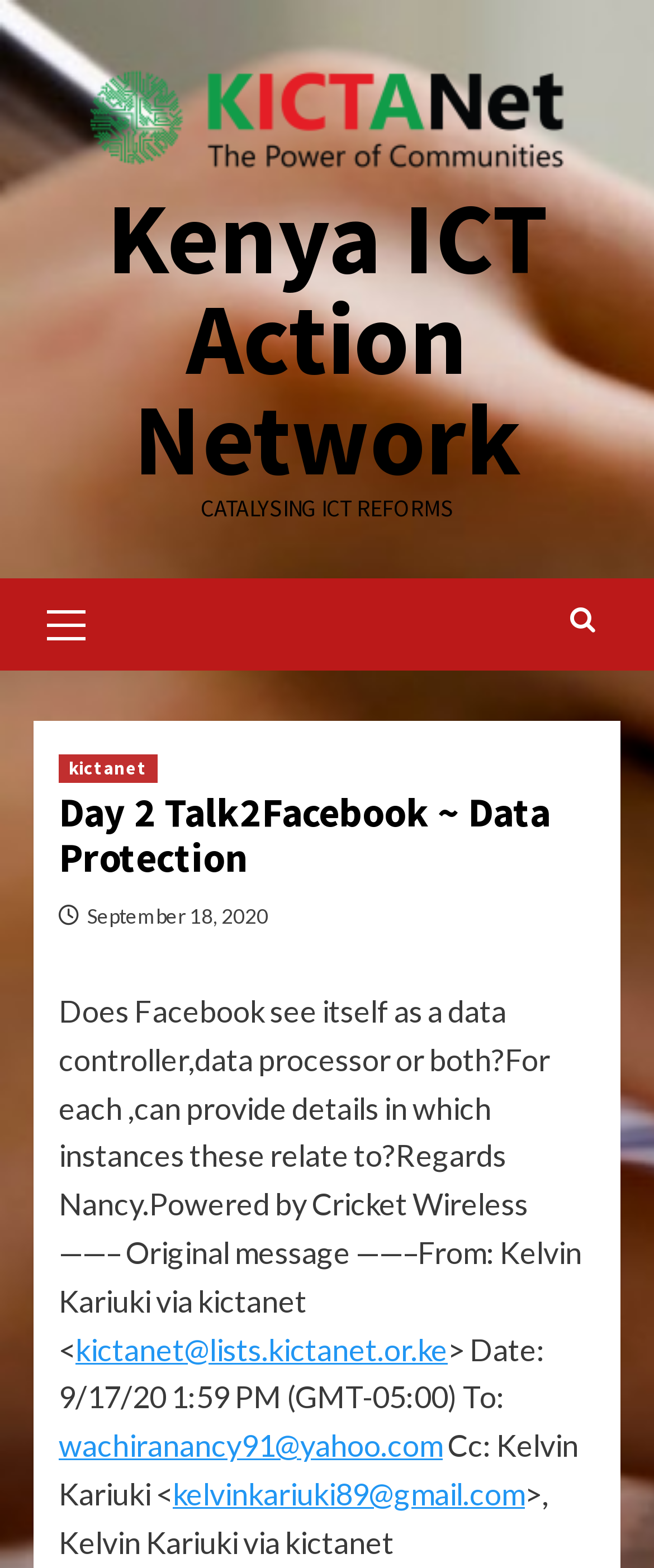Please predict the bounding box coordinates (top-left x, top-left y, bottom-right x, bottom-right y) for the UI element in the screenshot that fits the description: Kenya ICT Action Network

[0.163, 0.111, 0.837, 0.32]